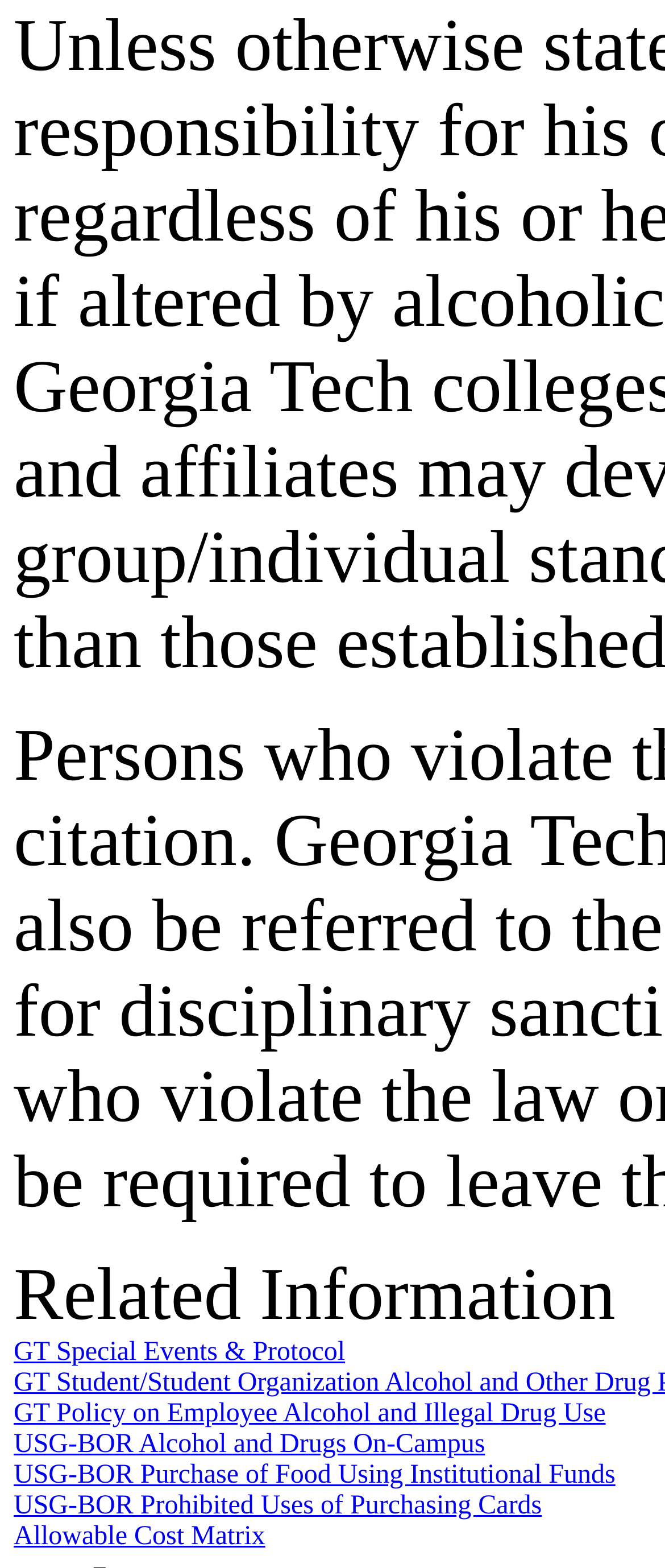What is the second link under 'Related Information'?
Look at the screenshot and give a one-word or phrase answer.

GT Policy on Employee Alcohol and Illegal Drug Use